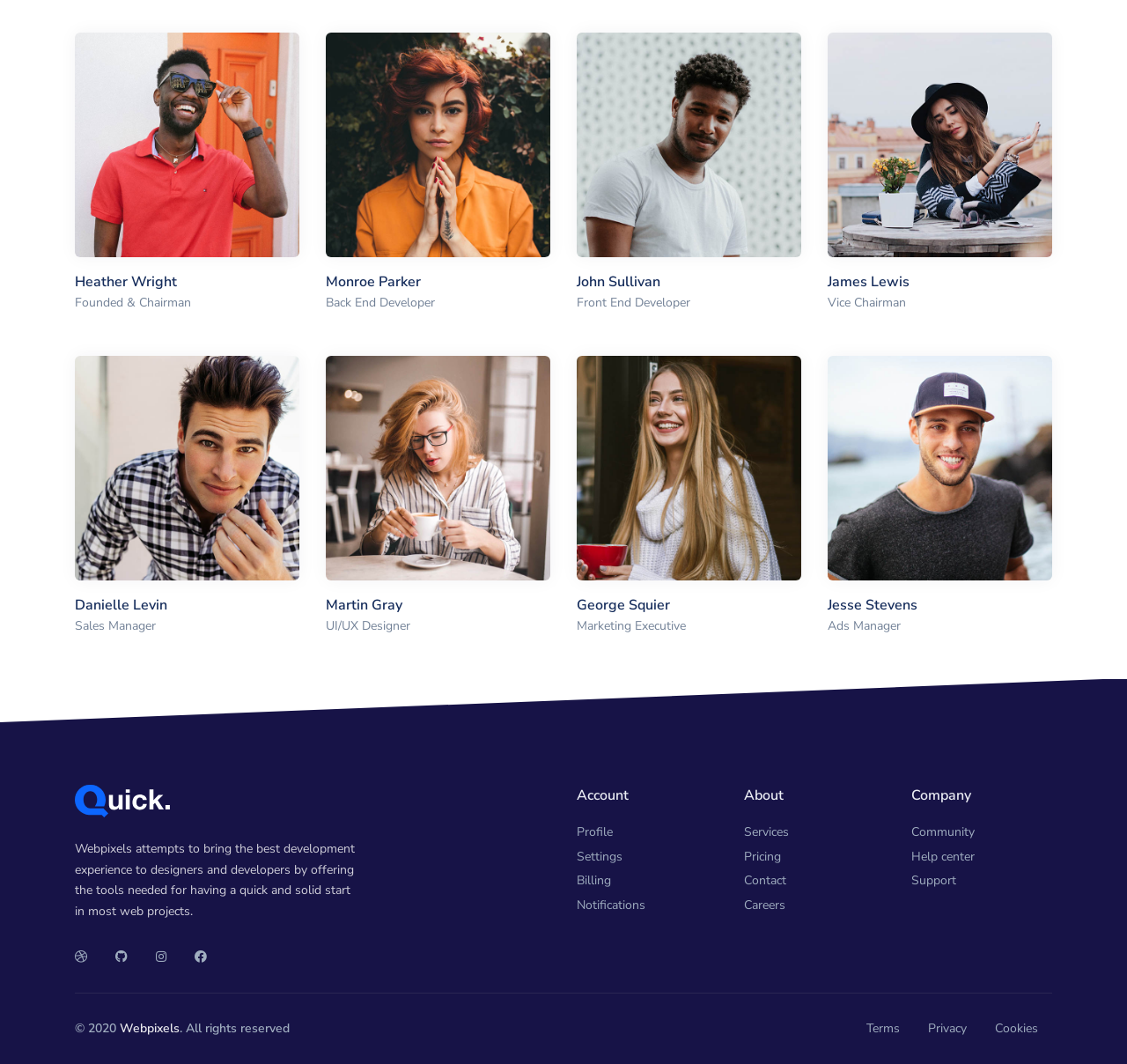Based on the image, provide a detailed response to the question:
What is the purpose of Webpixels?

The webpage states that Webpixels attempts to bring the best development experience to designers and developers by offering the tools needed for having a quick and solid start in most web projects.